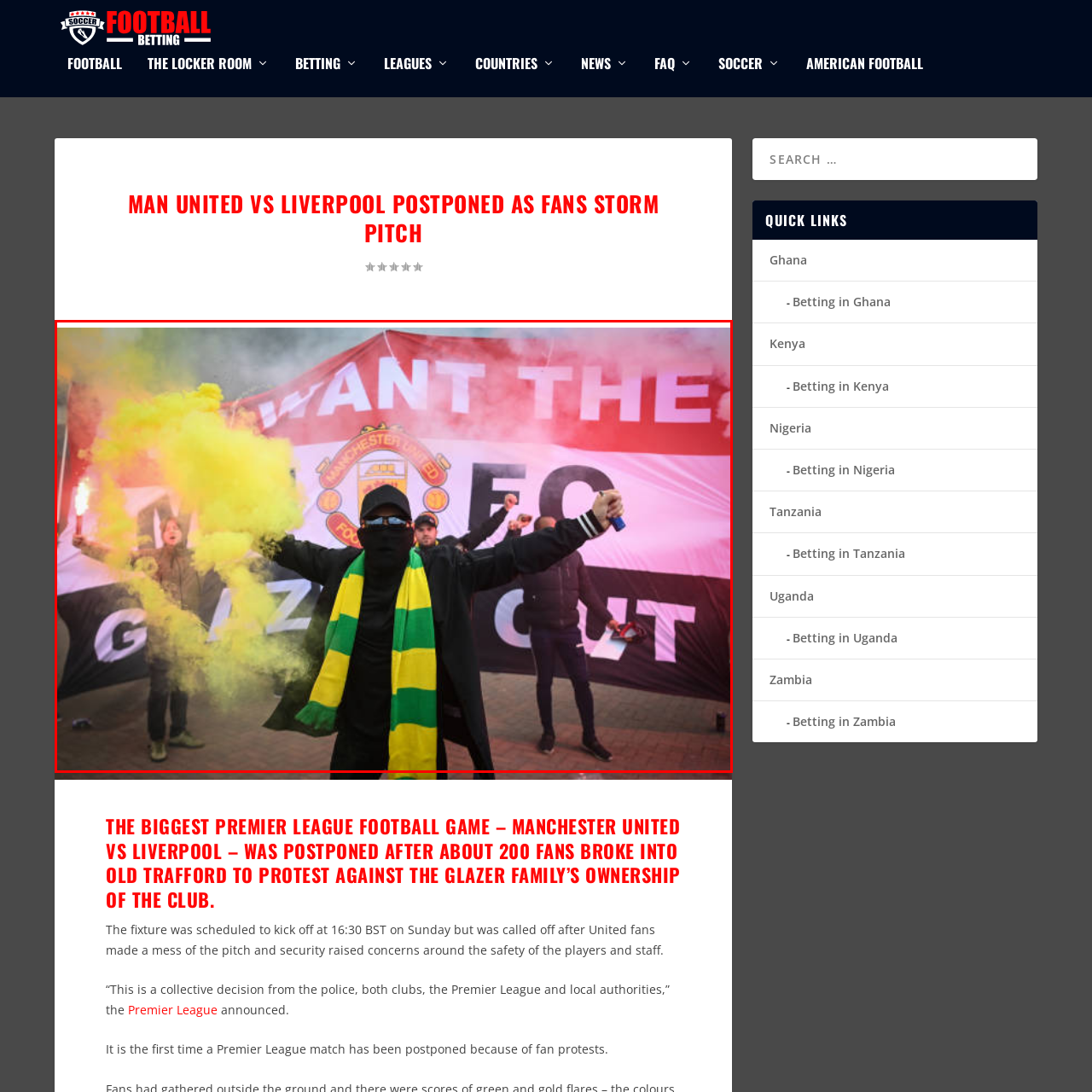Please examine the image highlighted by the red boundary and provide a comprehensive response to the following question based on the visual content: 
What color is the smoke emitted by the flare?

The lead figure in the protest is holding a flare that emits a vibrant yellow smoke, which adds to the tense and passionate atmosphere of the moment.